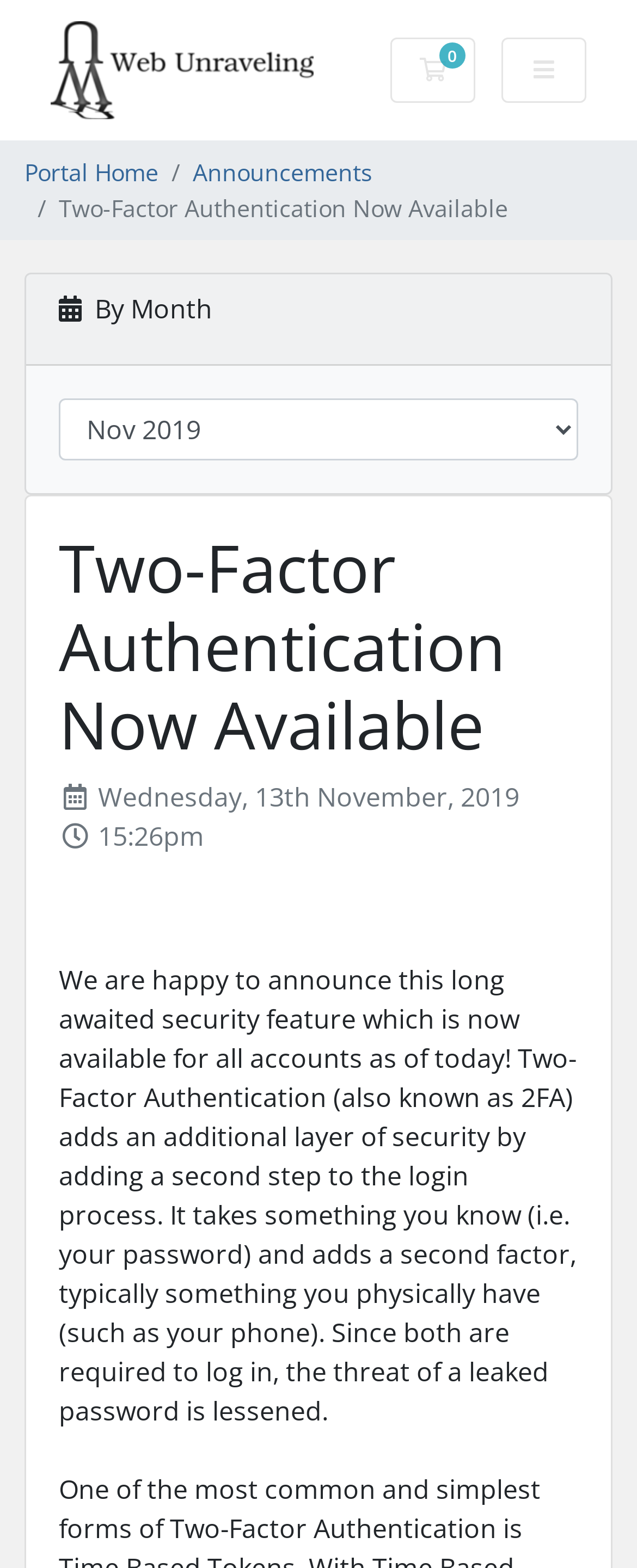Please give a short response to the question using one word or a phrase:
What is the purpose of Two-Factor Authentication?

Adds security to login process